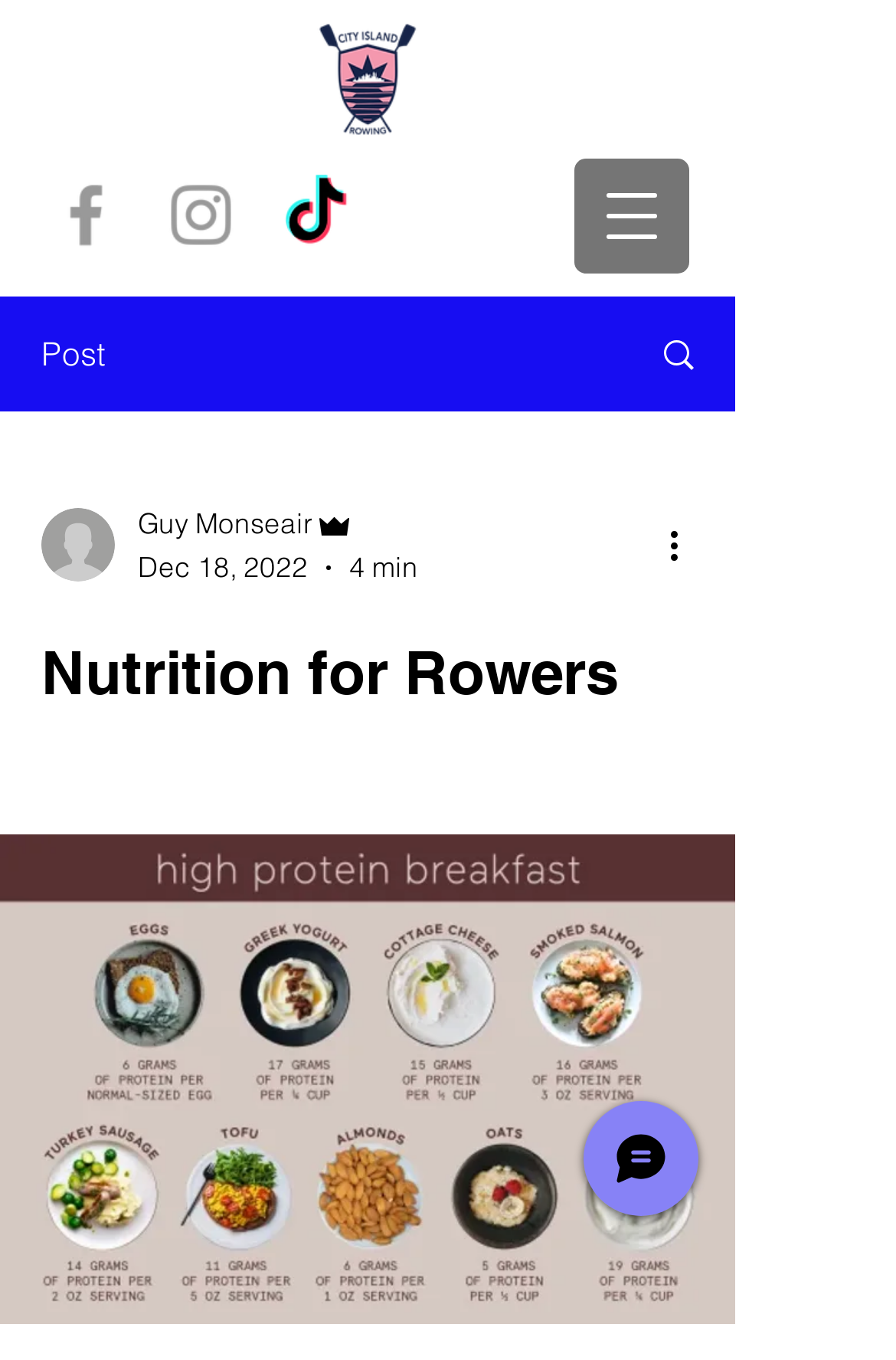Please identify the coordinates of the bounding box that should be clicked to fulfill this instruction: "View writer's profile".

[0.046, 0.374, 0.128, 0.428]